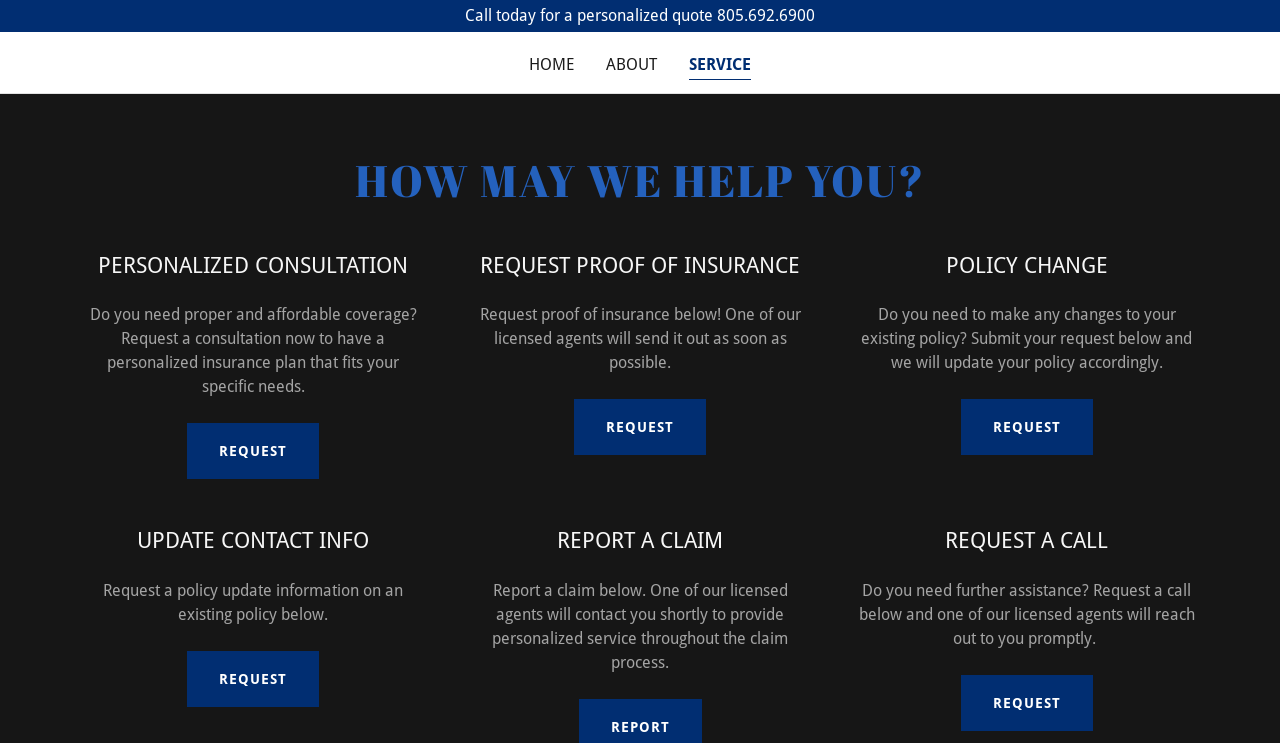Please answer the following question as detailed as possible based on the image: 
How can users get further assistance?

The static text element 'Do you need further assistance? Request a call below and one of our licensed agents will reach out to you promptly.' indicates that users can request a call from a licensed agent to get further assistance with their insurance needs.